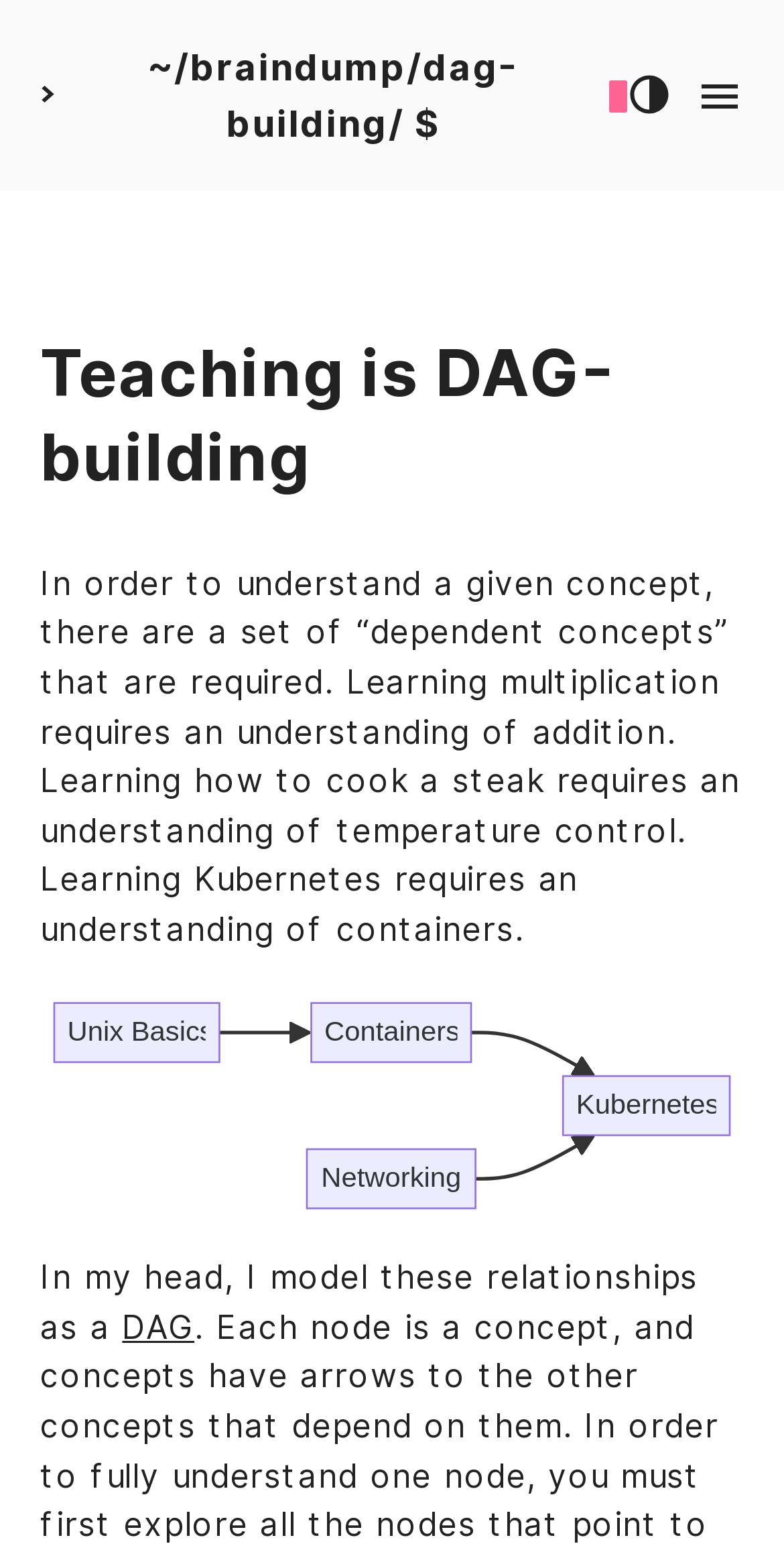What is required to learn how to cook a steak?
Using the information presented in the image, please offer a detailed response to the question.

The webpage content states that 'Learning how to cook a steak requires an understanding of temperature control.' This indicates that temperature control is a dependent concept required to learn how to cook a steak.